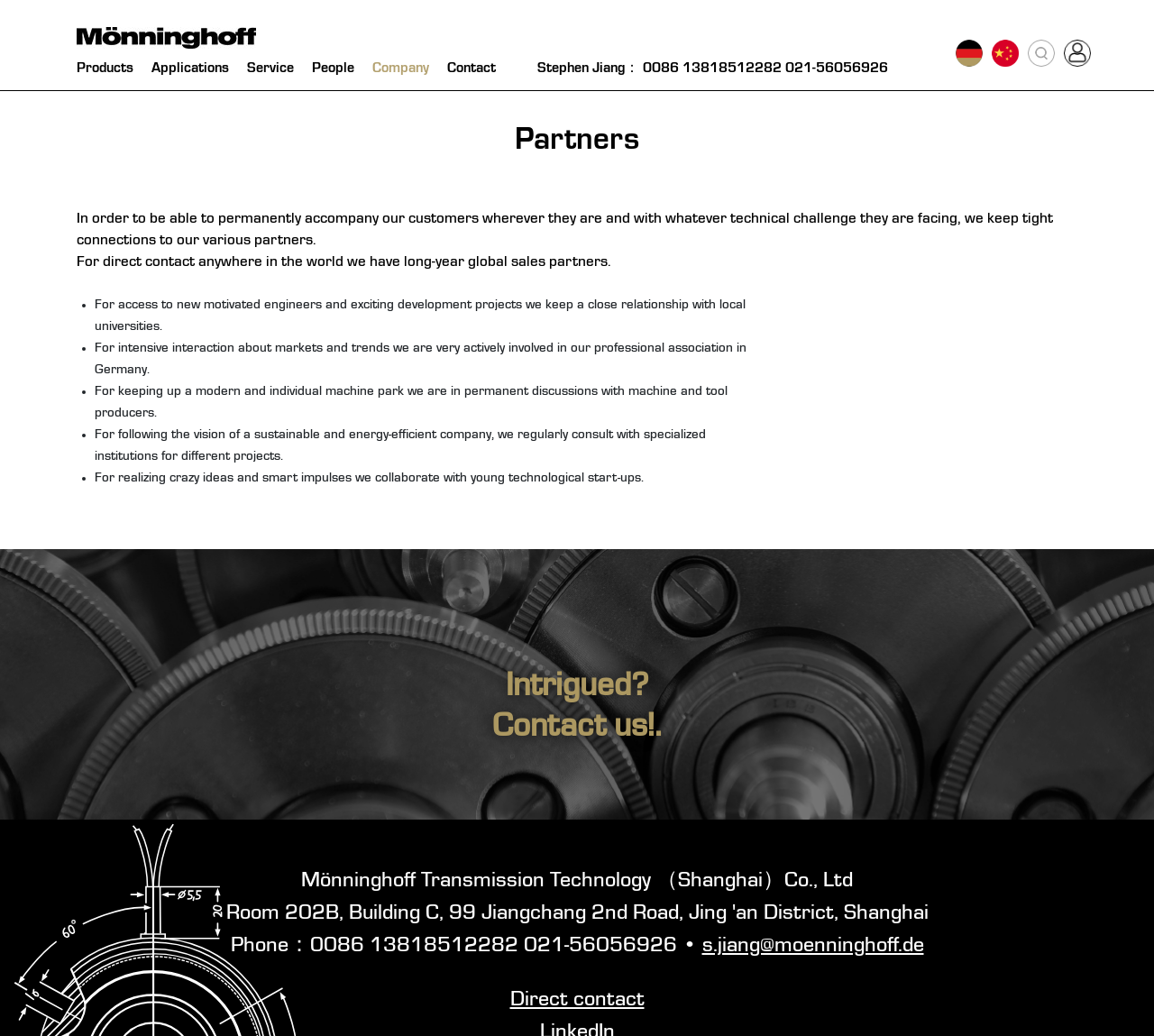Please specify the bounding box coordinates of the area that should be clicked to accomplish the following instruction: "Click the 'Contact' link". The coordinates should consist of four float numbers between 0 and 1, i.e., [left, top, right, bottom].

[0.388, 0.051, 0.43, 0.082]